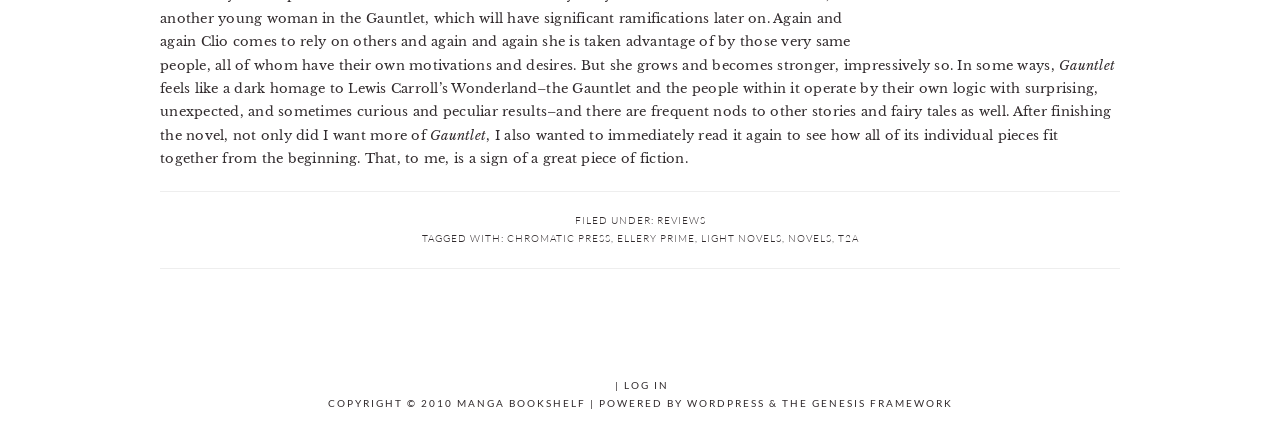Using the details in the image, give a detailed response to the question below:
What is the name of the framework powering the website?

The name of the framework powering the website is the Genesis Framework, which is mentioned in the contentinfo element as 'POWERED BY WORDPRESS & THE GENESIS FRAMEWORK'.